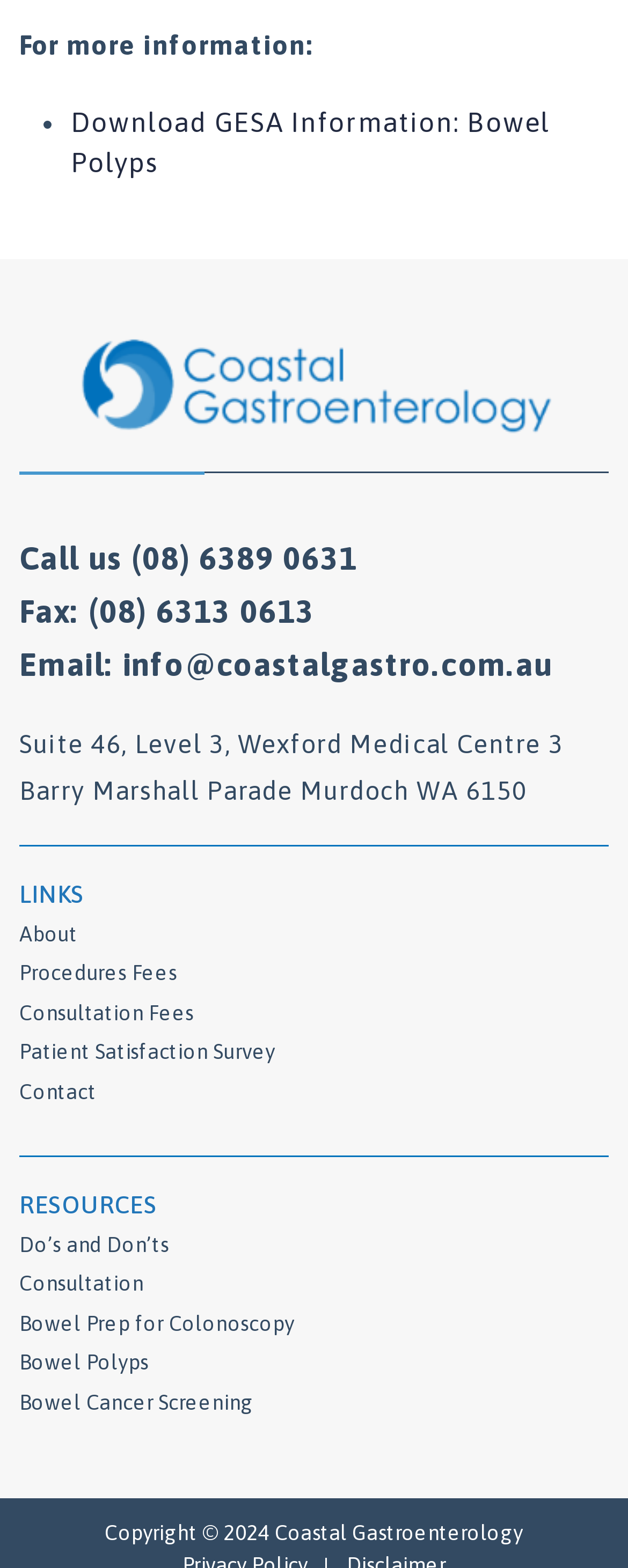Locate the bounding box coordinates of the element's region that should be clicked to carry out the following instruction: "View Consultation Fees". The coordinates need to be four float numbers between 0 and 1, i.e., [left, top, right, bottom].

[0.031, 0.611, 0.969, 0.631]